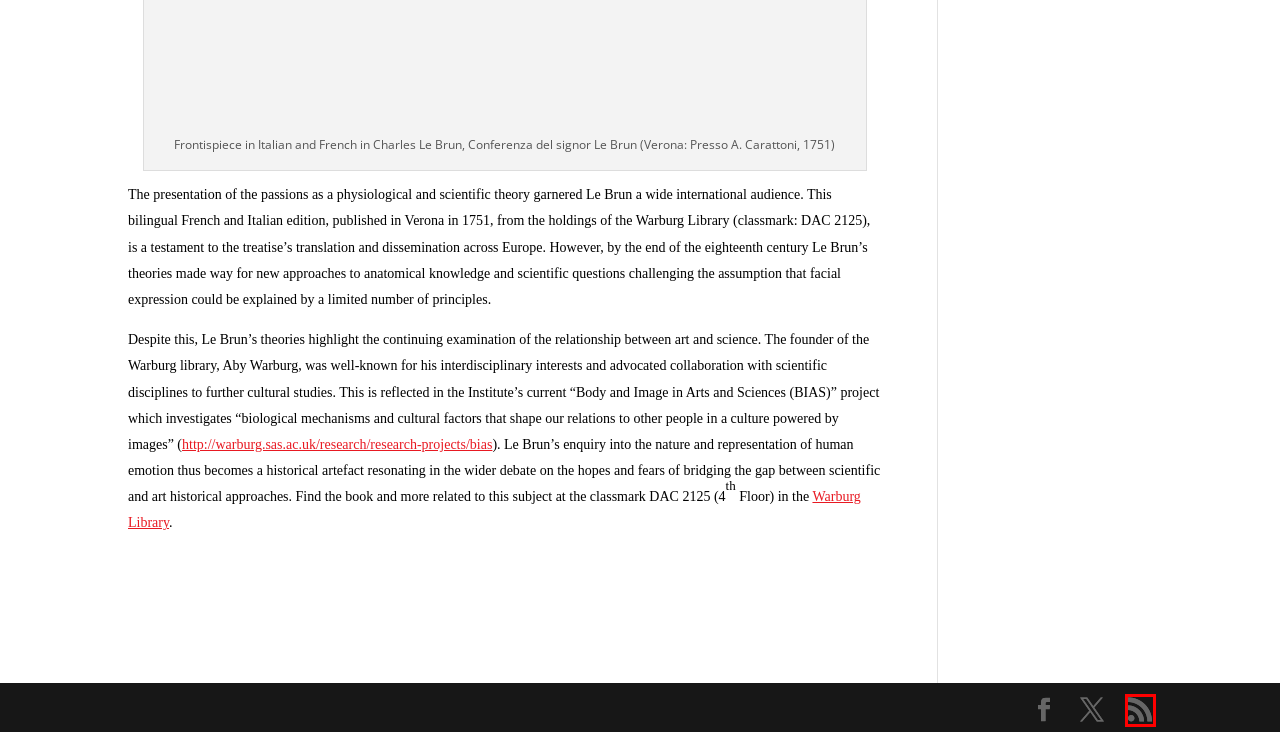Evaluate the webpage screenshot and identify the element within the red bounding box. Select the webpage description that best fits the new webpage after clicking the highlighted element. Here are the candidates:
A. Contact us - History Collections
B. Get involved - History Collections
C. Past Events - History Collections
D. History Collections
E. Northern Ireland: Living with the Troubles - History Collections
F. Warburg Institute Archives - History Collections
G. Spies, Lies and Deception through the lens of the IWM Library collection - History Collections
H. Blog - History Collections

D